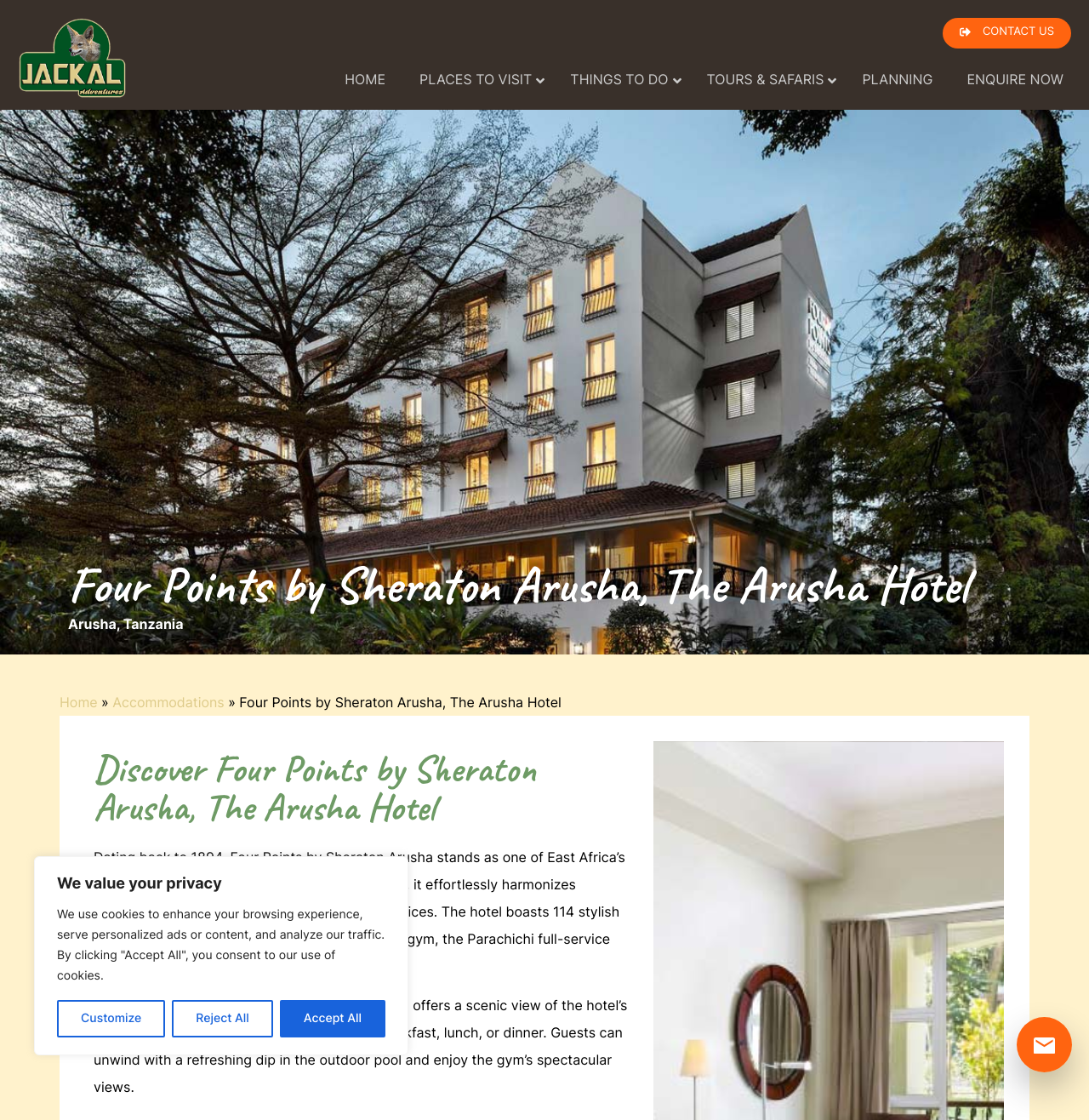What is the name of the restaurant in the hotel?
Using the image, provide a detailed and thorough answer to the question.

I found the answer by reading the static text element 'The Parachichi Restaurant, Swahili for “avocado,”...' which is located in the paragraph describing the hotel's amenities.